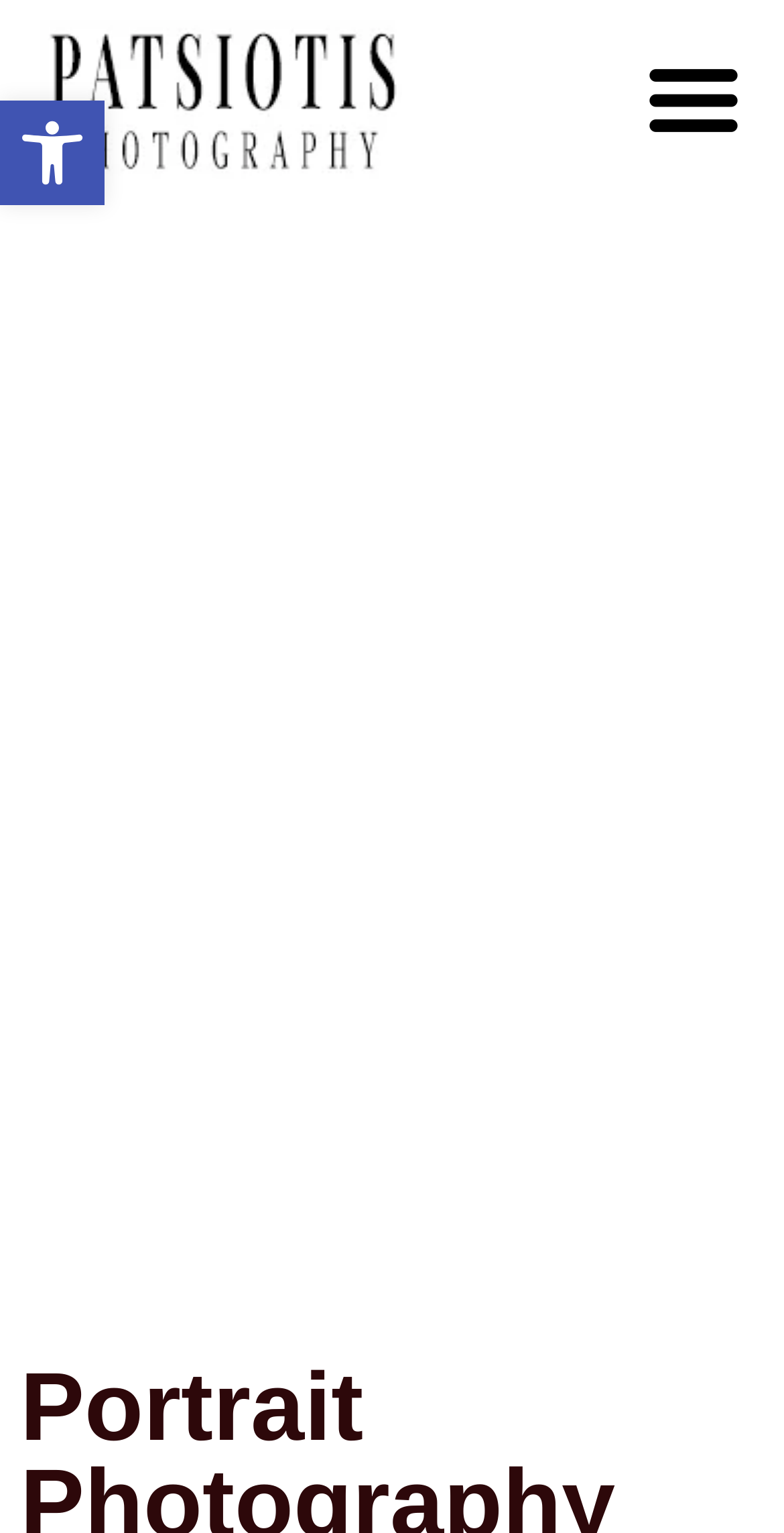Provide the bounding box coordinates of the UI element that matches the description: "Open toolbar Accessibility Tools".

[0.0, 0.066, 0.133, 0.134]